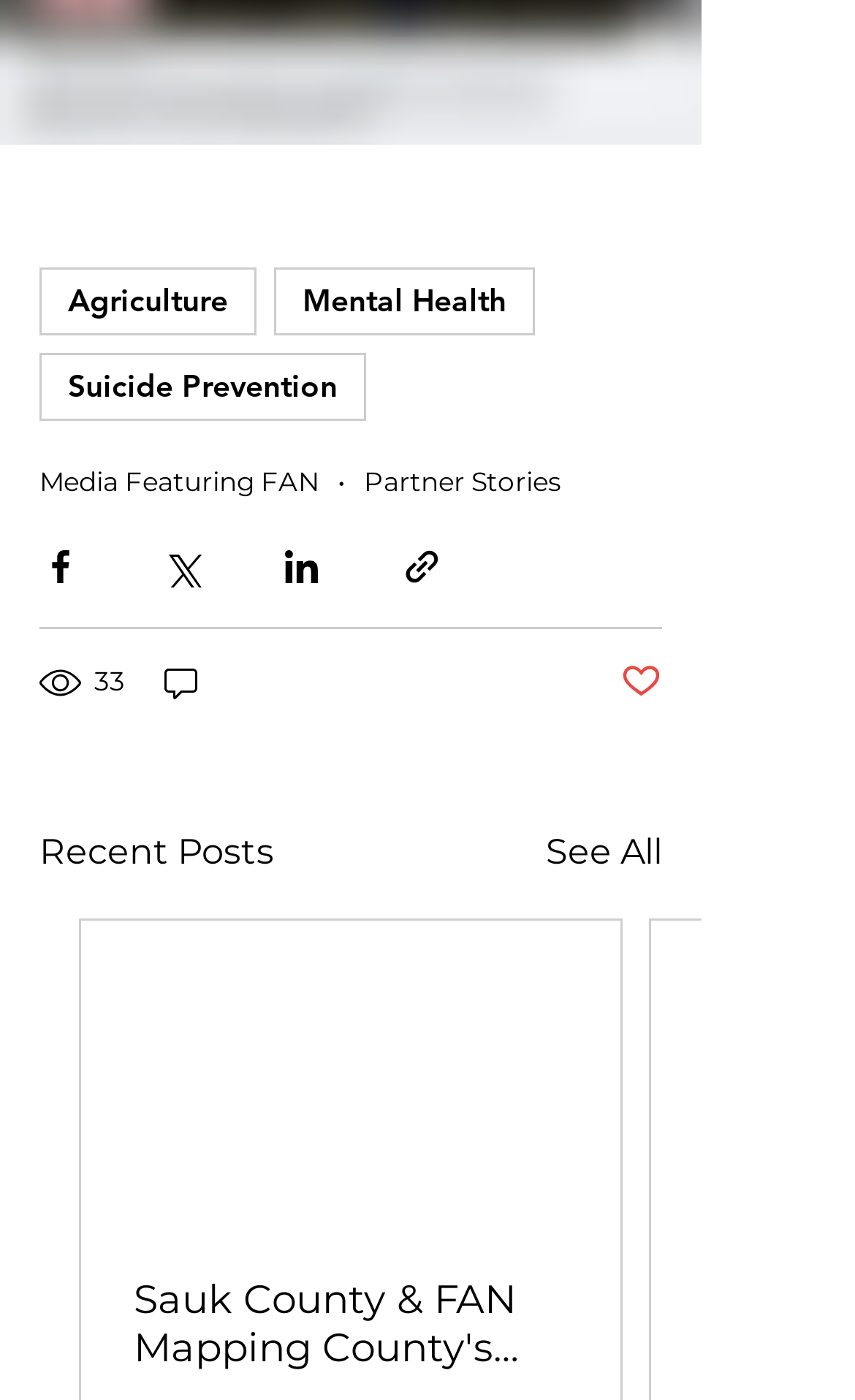How many views does the post have?
Kindly offer a comprehensive and detailed response to the question.

The post has 33 views, which is indicated by the text '33 views' located at the bottom of the webpage with a bounding box coordinate of [0.046, 0.471, 0.151, 0.504].